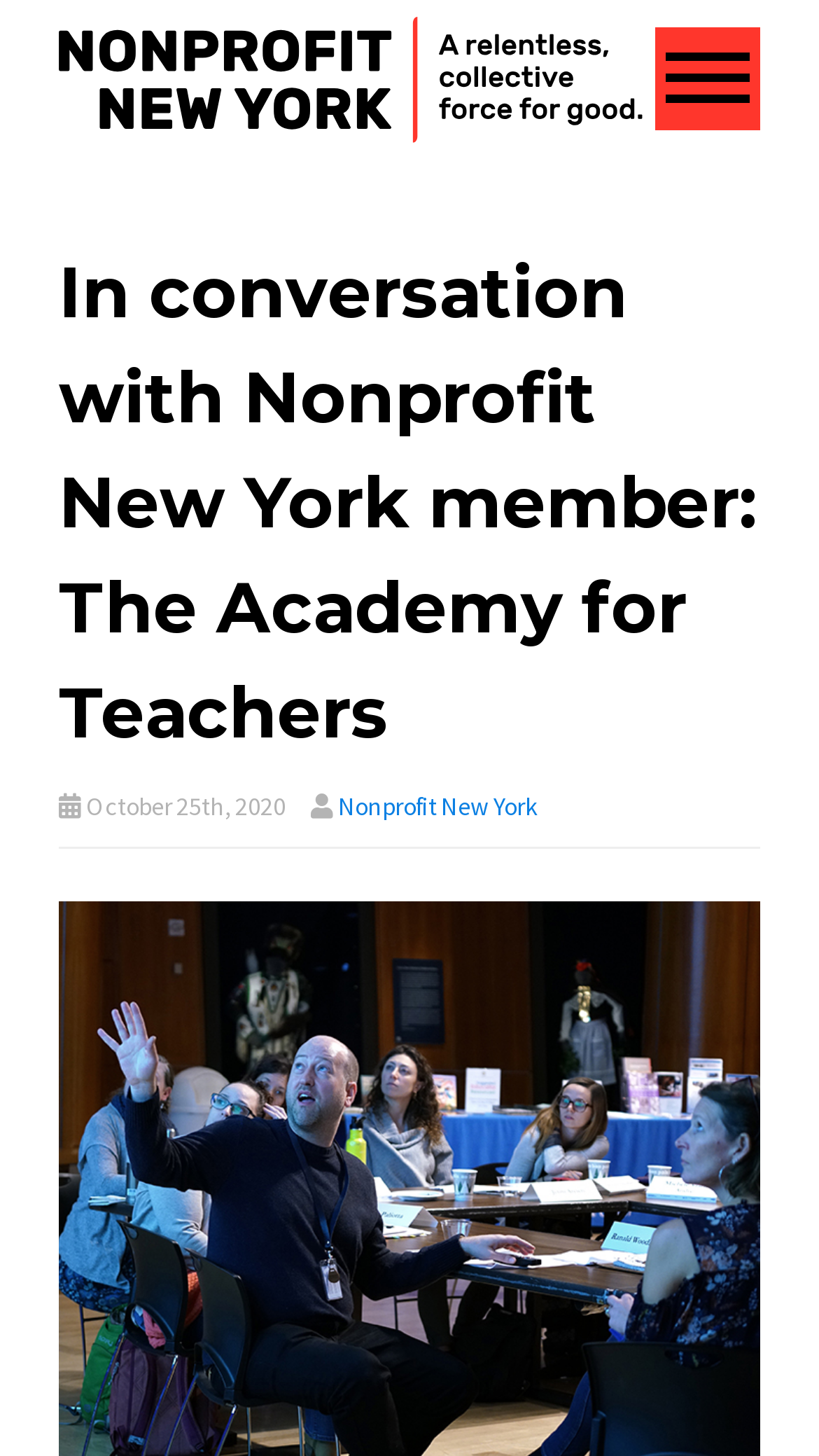Identify and provide the main heading of the webpage.

In conversation with Nonprofit New York member: The Academy for Teachers